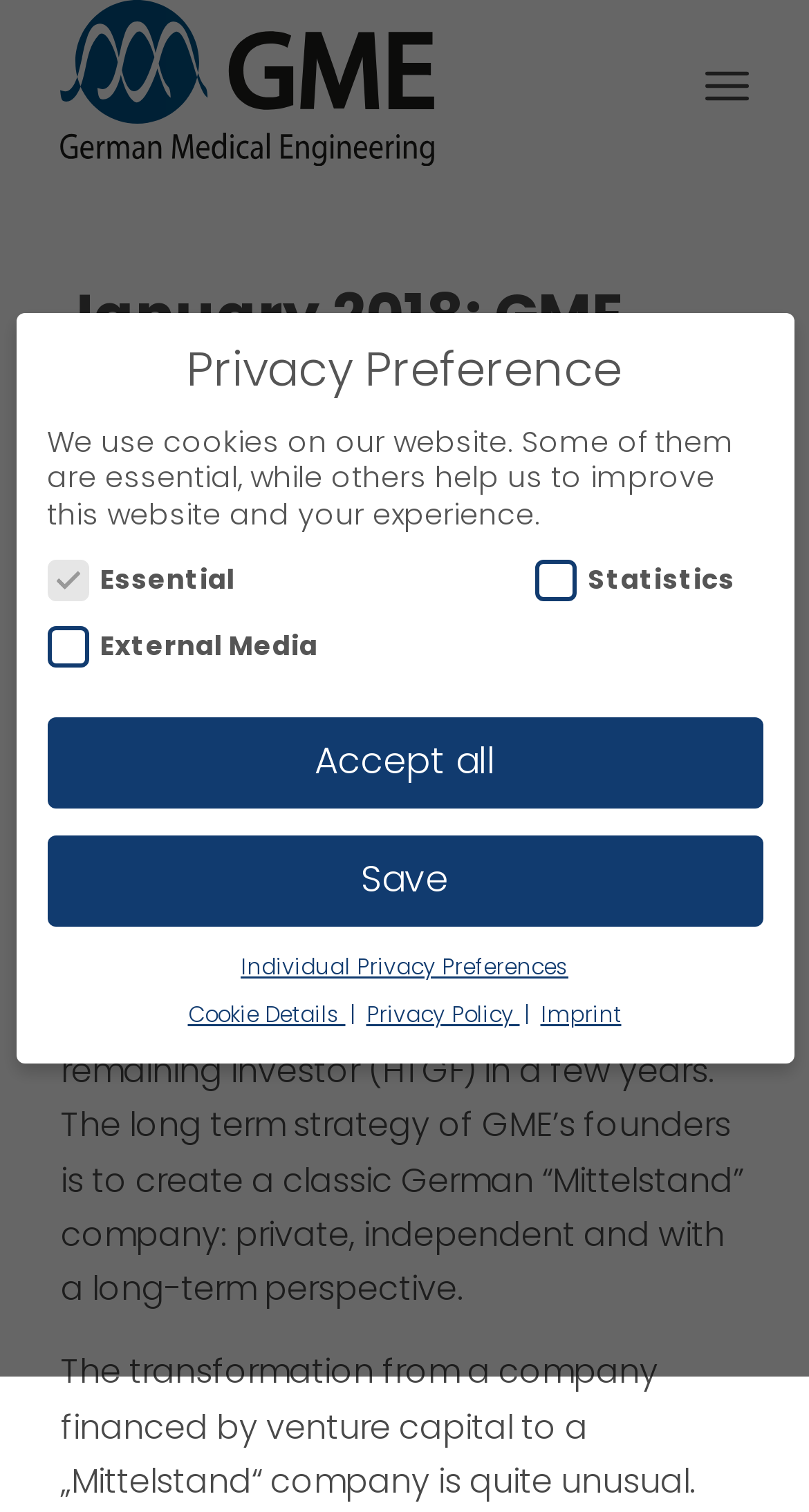Please specify the bounding box coordinates of the region to click in order to perform the following instruction: "Go to November 2022".

None